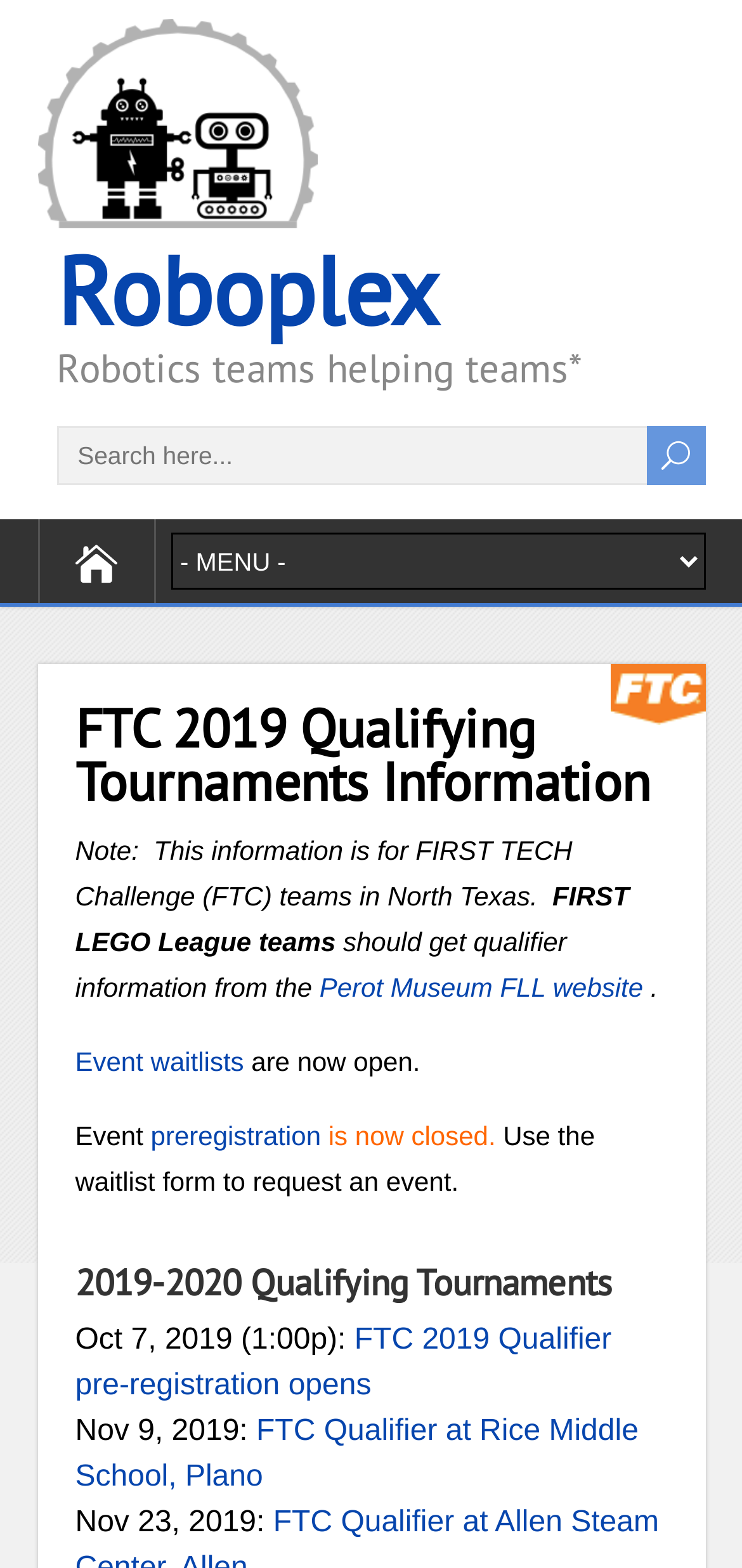What is the purpose of this webpage?
Answer the question with a single word or phrase derived from the image.

FTC 2019 Qualifying Tournaments Information